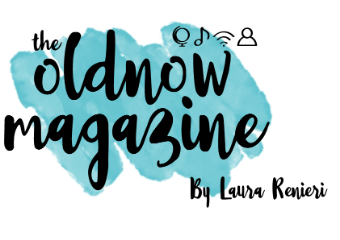Provide a comprehensive description of the image.

The image features the logo of "The Old Now Magazine," elegantly designed with playful typography and a vibrant blue-green watercolor background. The logo highlights the magazine's name prominently, styled in a mix of lowercase and uppercase letters for a modern look. The words "the old now" are artfully intertwined, reflecting a blend of classic and contemporary themes. Accompanying the title is the phrase "By Laura Renieri," indicating the author's contribution. The logo is complemented by subtle graphic elements, including icons that represent various topics likely covered in the magazine, such as lifestyle and culture. This visually appealing logo sets the tone for a creative and engaging publication.